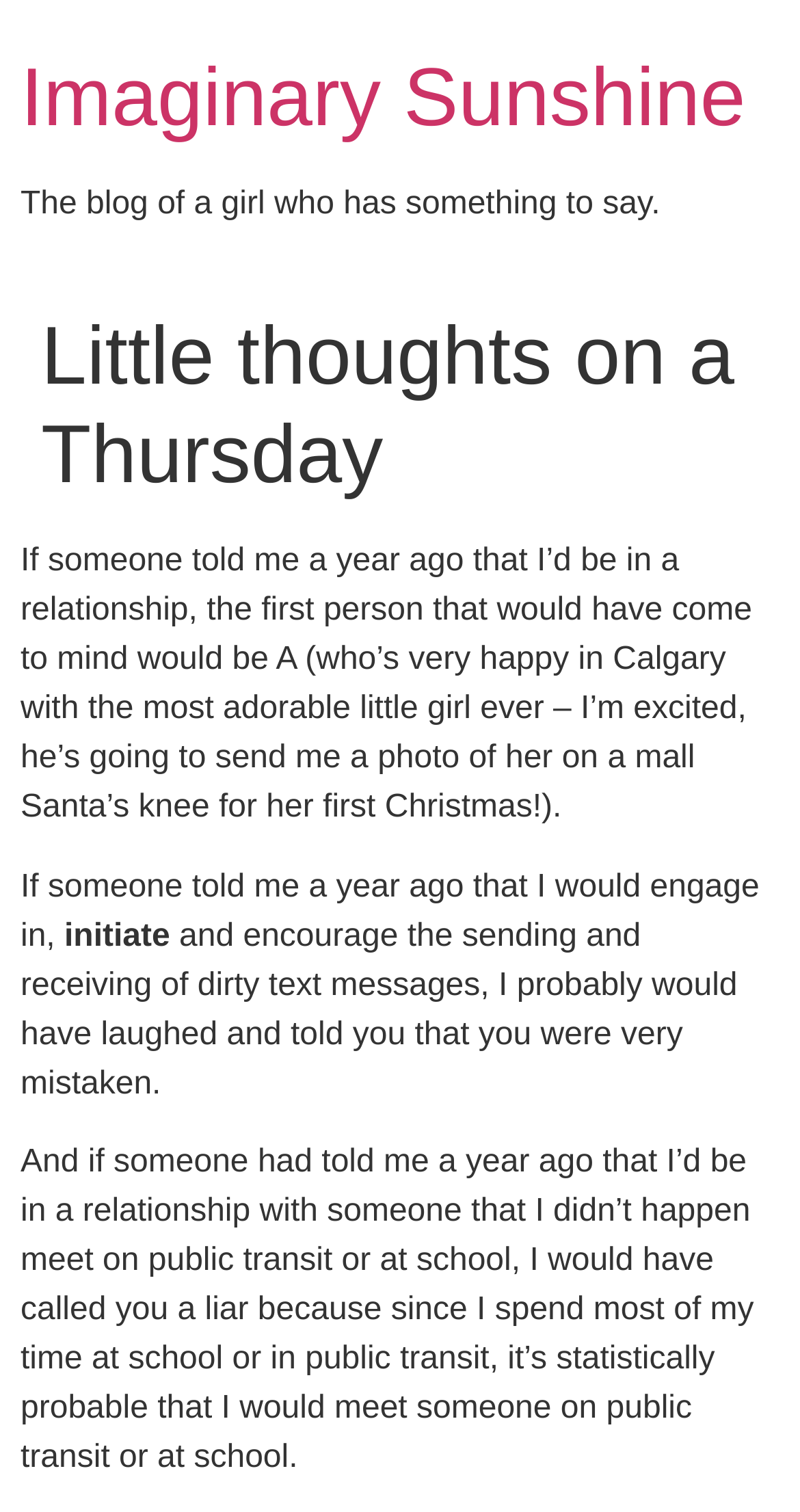Based on what you see in the screenshot, provide a thorough answer to this question: What is the author's attitude towards receiving dirty text messages?

The text 'I probably would have laughed and told you that you were very mistaken.' suggests that the author was initially surprised and perhaps disapproving of the idea of receiving dirty text messages.